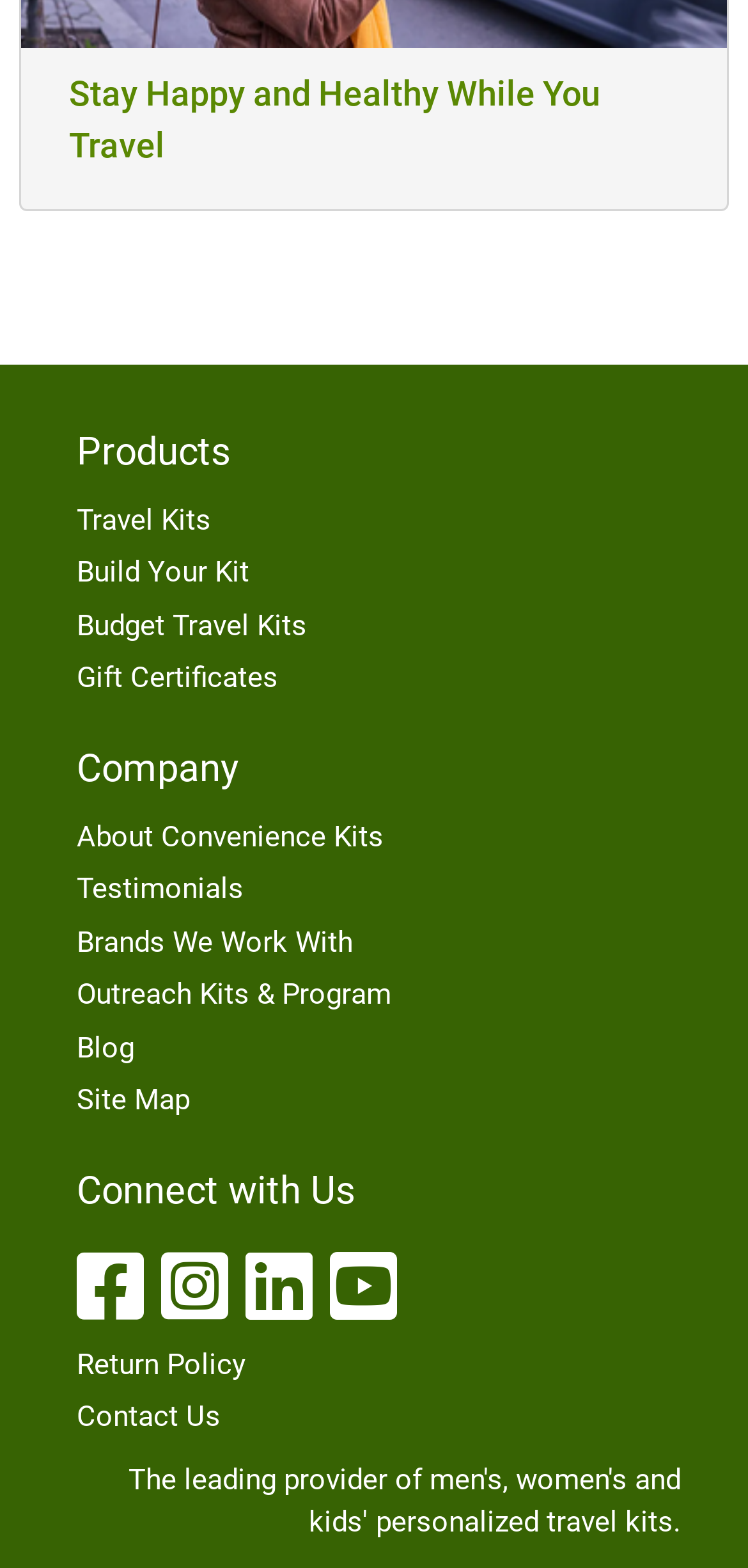Find the bounding box of the web element that fits this description: "alt="WCTS Radio"".

None